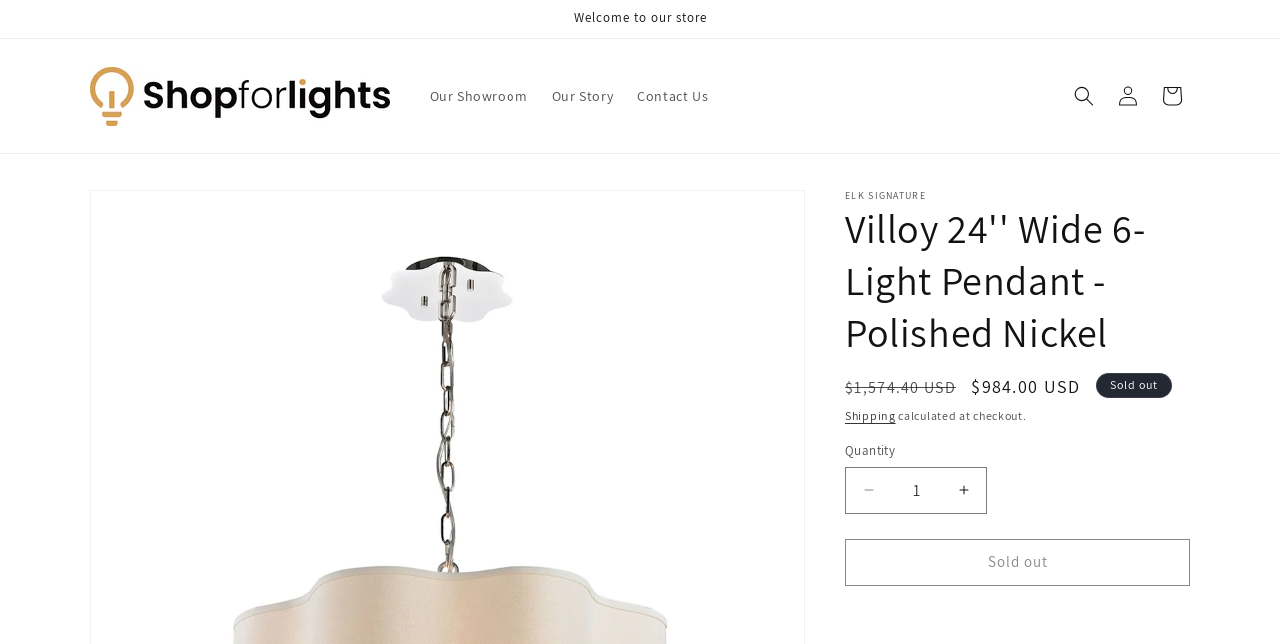Reply to the question with a single word or phrase:
What is the purpose of the button with the text 'Search'?

To search for products